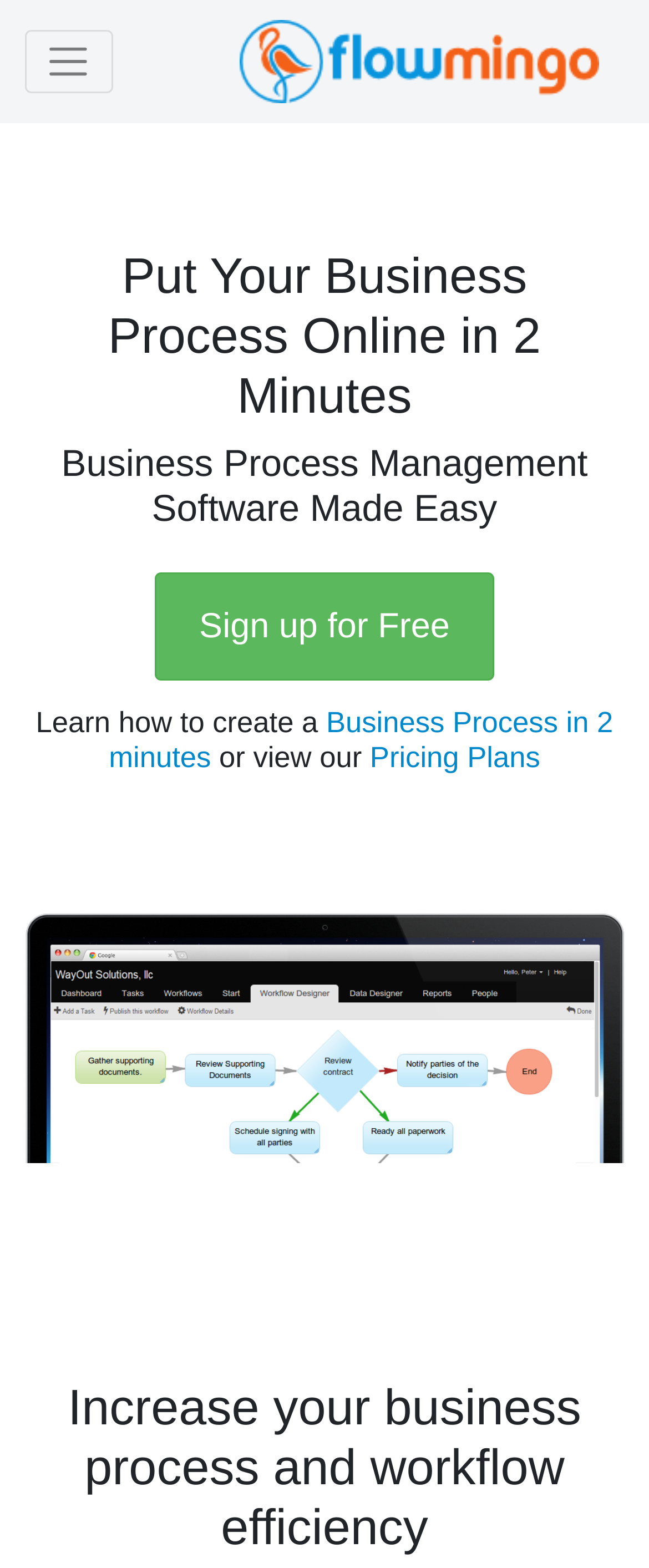What is the logo of this software?
Please give a detailed and elaborate answer to the question.

The image description 'flowmingo-small2 logo' suggests that the logo of this software is the 'Flowmingo-small2 logo'.